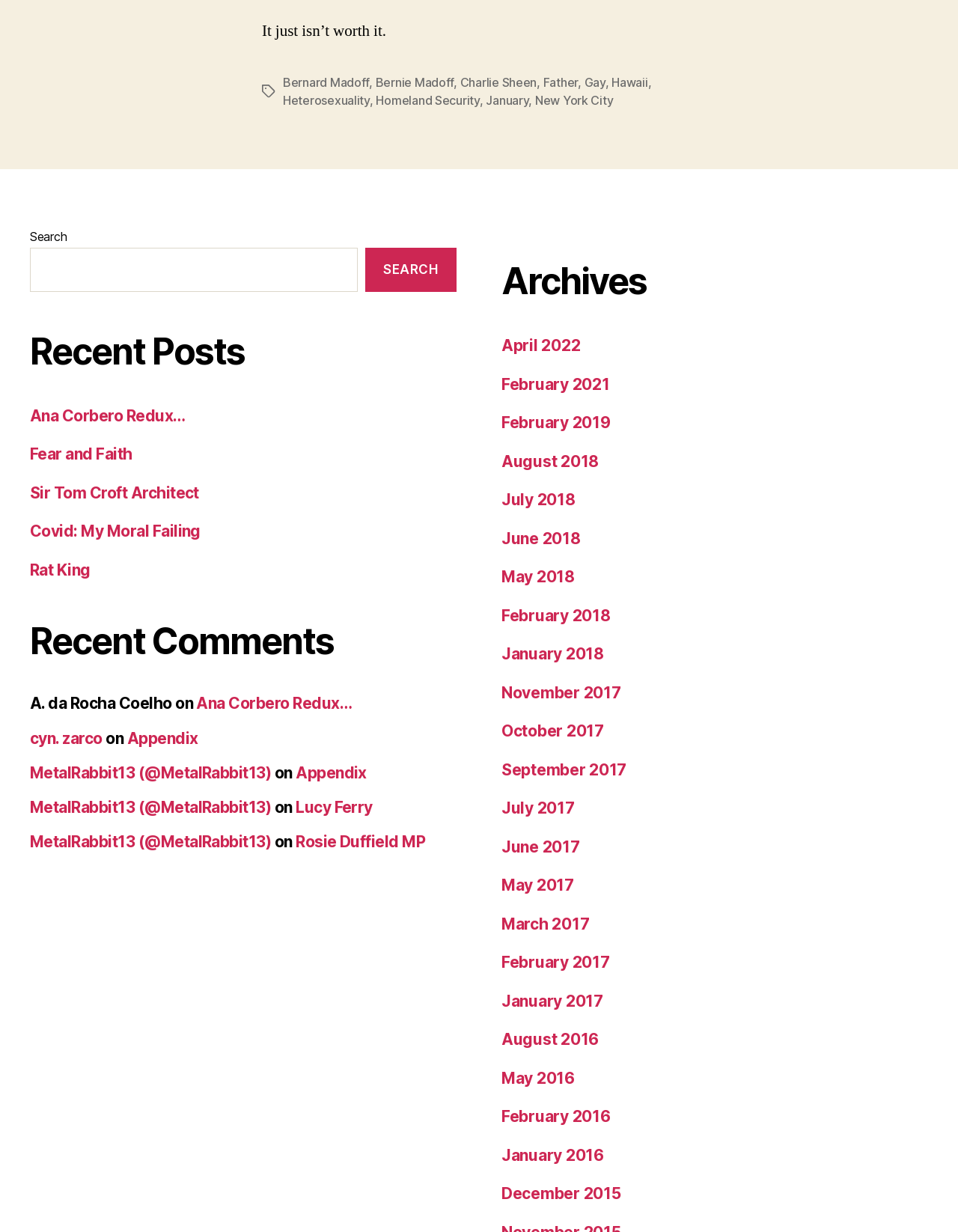Determine the bounding box coordinates of the clickable region to execute the instruction: "Check the online symposium on Decolonisation and human rights". The coordinates should be four float numbers between 0 and 1, denoted as [left, top, right, bottom].

None